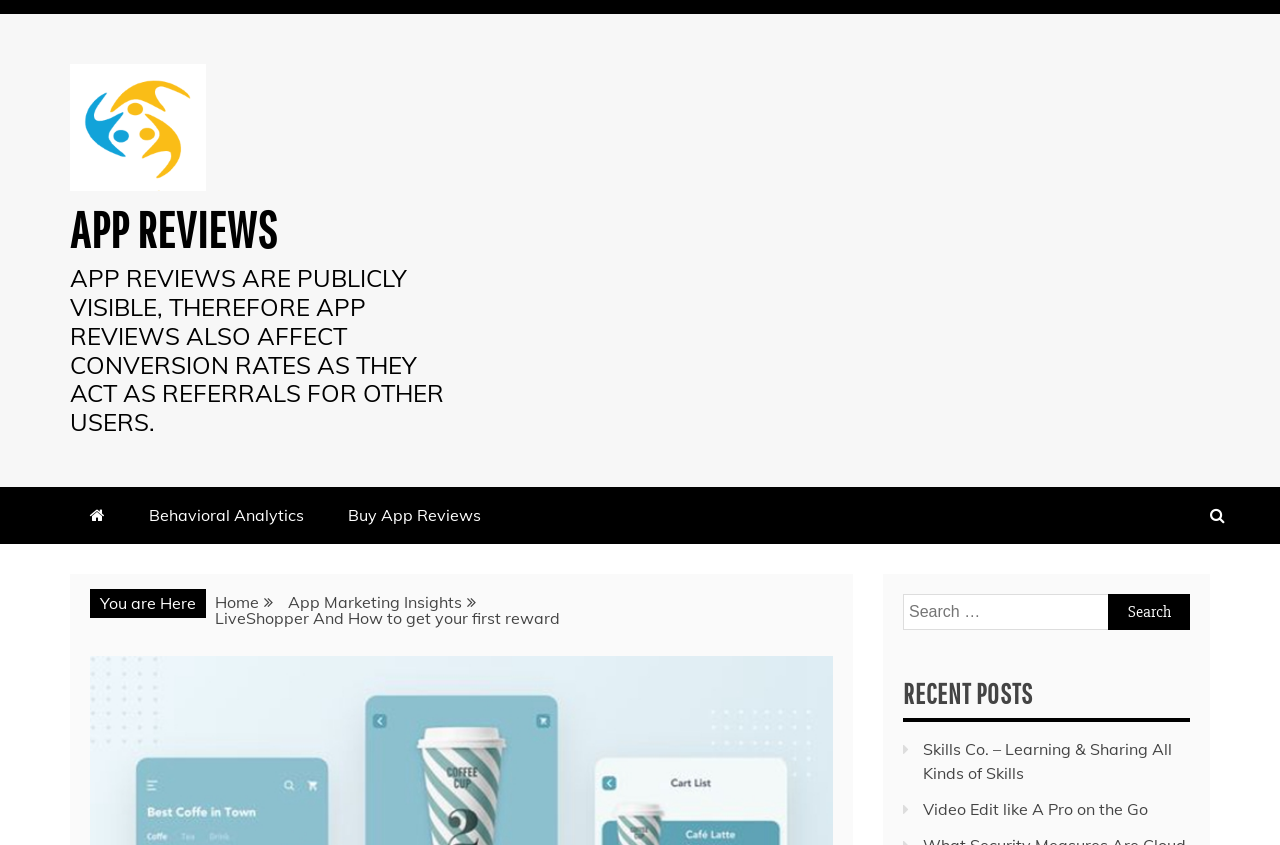Generate a thorough description of the webpage.

The webpage is about Live Shopper, a popular mobile app, and its benefits. At the top, there is a link to "App Reviews" with an accompanying image, followed by a heading "APP REVIEWS" and a paragraph of text explaining how app reviews affect conversion rates. 

Below this, there are three links: "\uf015", "Behavioral Analytics", and "Buy App Reviews", aligned horizontally. To the right of these links, there is another link with an icon "\uf002". 

Underneath, there is a navigation section with breadcrumbs, showing the current location as "LiveShopper And How to get your first reward" within the "App Marketing Insights" category, which is under the "Home" category. 

To the right of the breadcrumbs, there is a search bar with a label "Search for:" and a search button. 

Further down, there is a heading "RECENT POSTS" followed by two links to recent posts: "Skills Co. – Learning & Sharing All Kinds of Skills" and "Video Edit like A Pro on the Go".